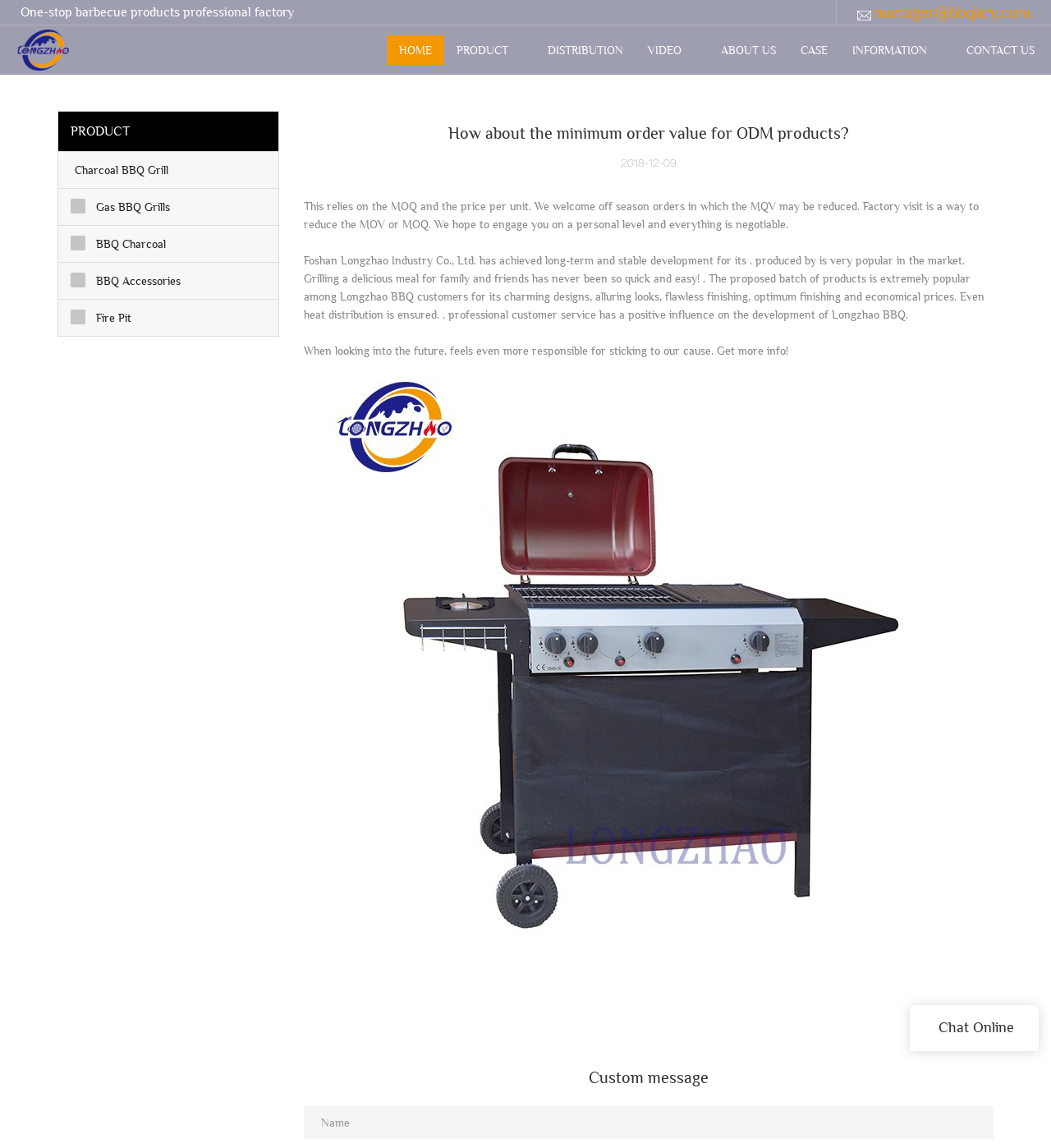Determine the bounding box coordinates of the clickable element to achieve the following action: 'Click the 'Charcoal BBQ Grill' link'. Provide the coordinates as four float values between 0 and 1, formatted as [left, top, right, bottom].

[0.055, 0.132, 0.265, 0.164]